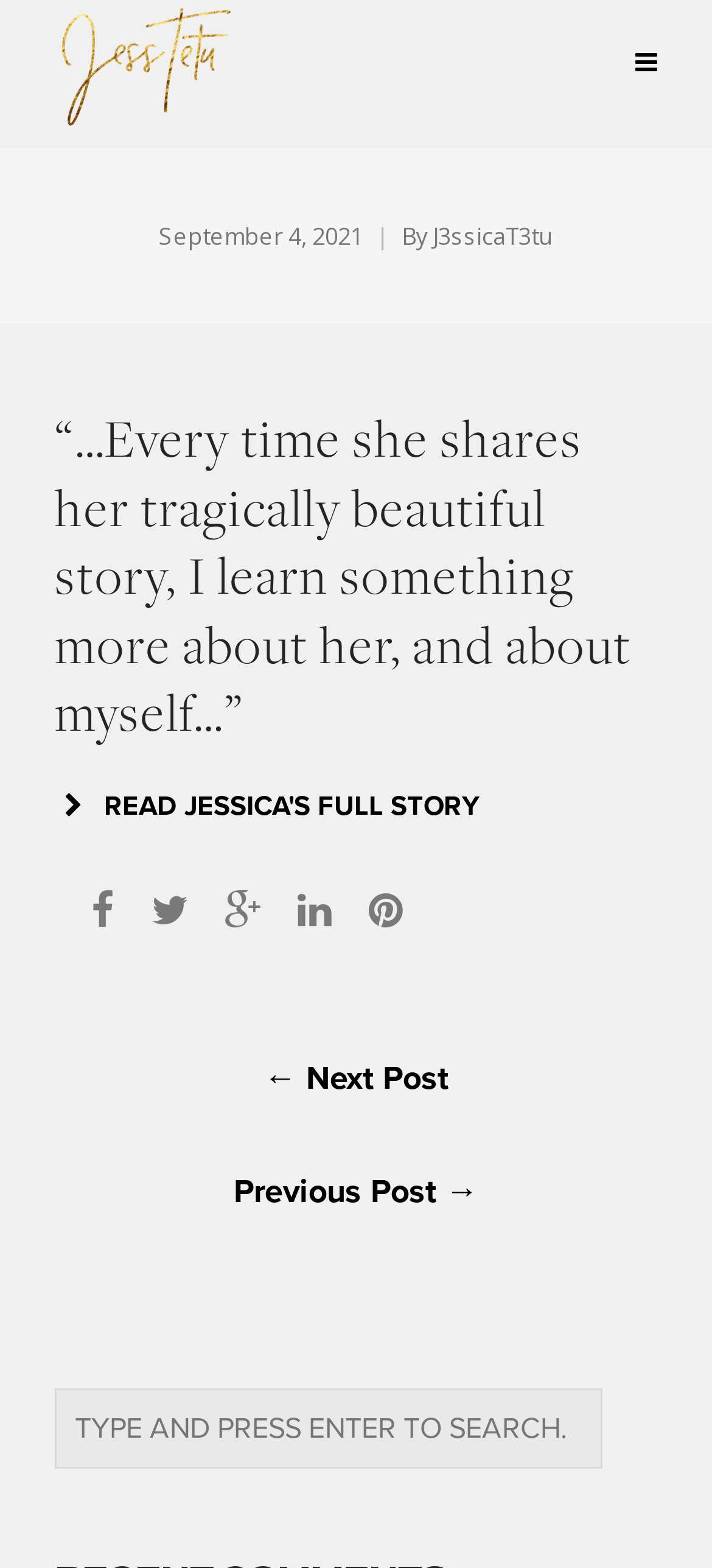Can you specify the bounding box coordinates for the region that should be clicked to fulfill this instruction: "Search for something".

[0.077, 0.886, 0.846, 0.937]